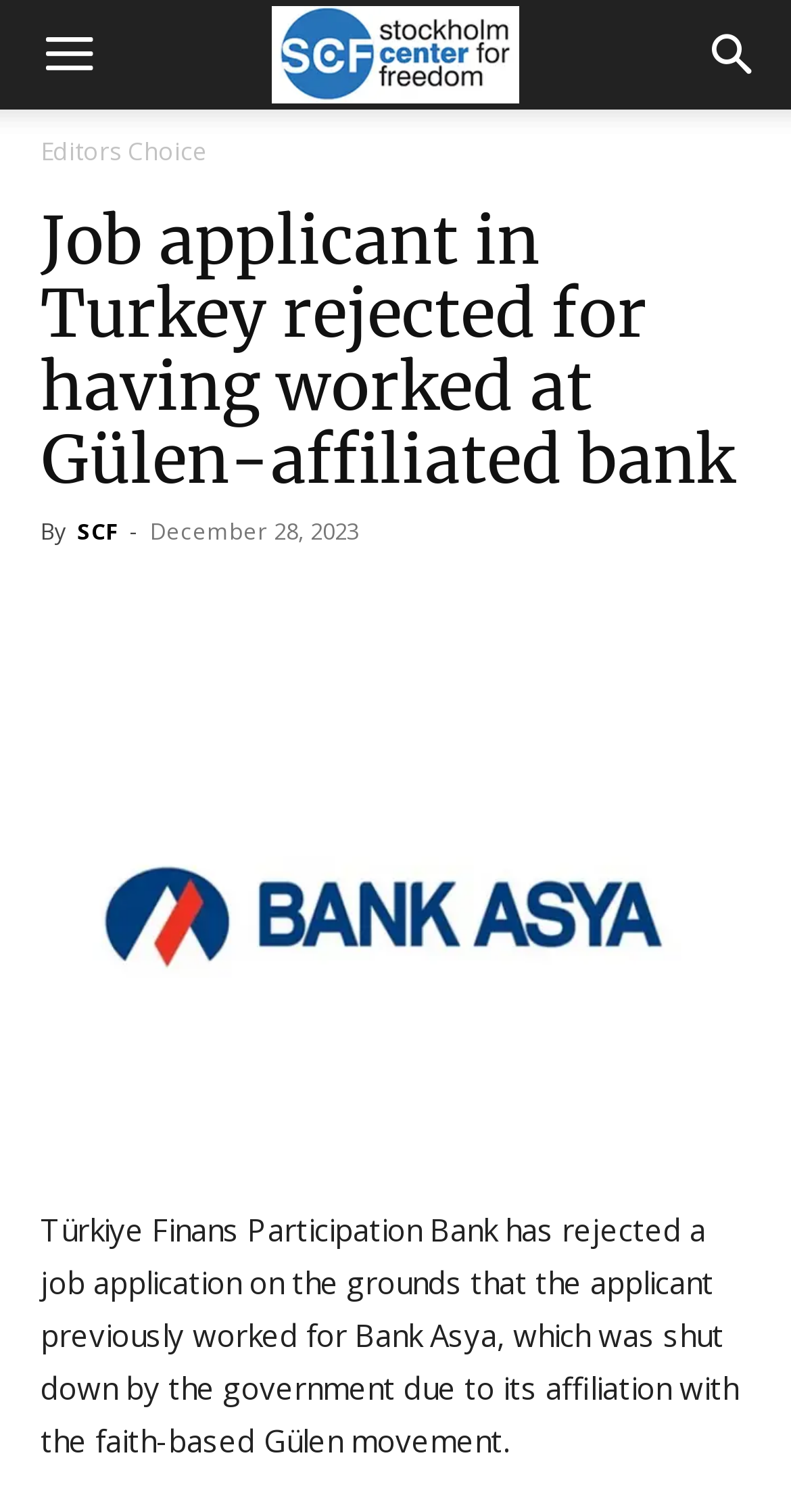Can you look at the image and give a comprehensive answer to the question:
What is the name of the organization that published the article?

I found this answer by reading the text in the top-left corner of the webpage, which states 'Stockholm Center for Freedom'.